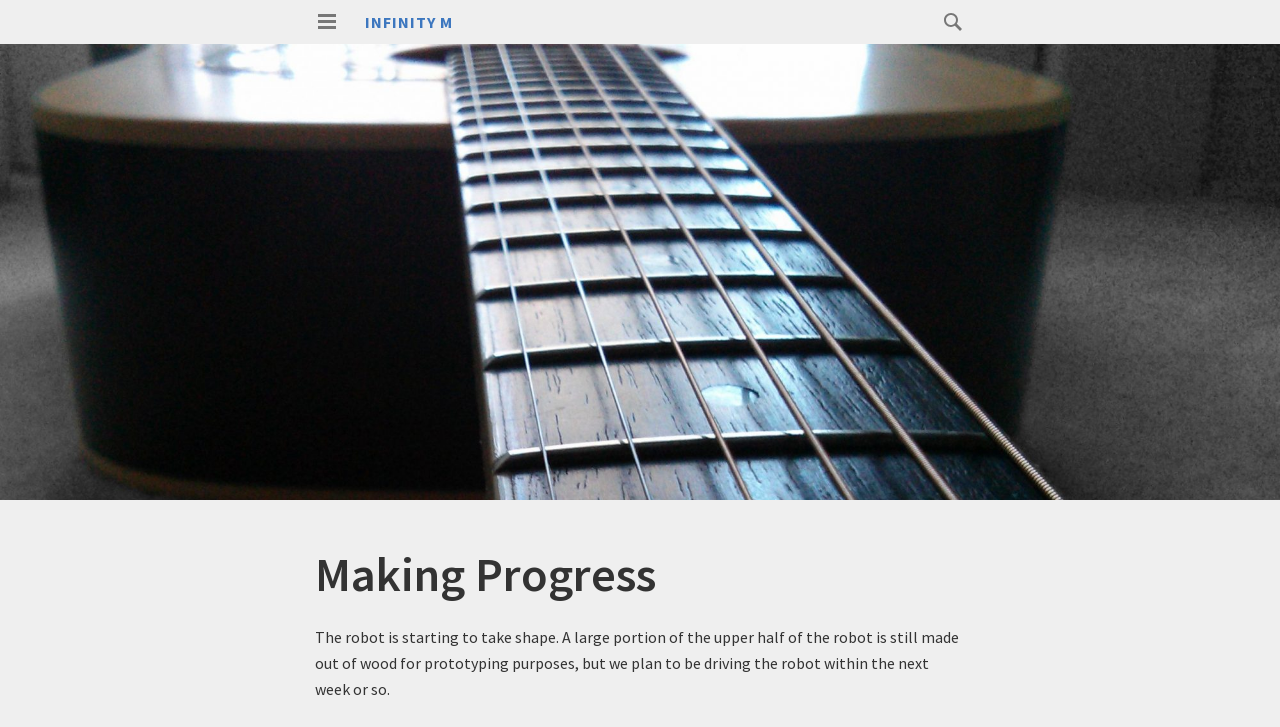Based on the element description "JAZZTURTLE", predict the bounding box coordinates of the UI element.

None